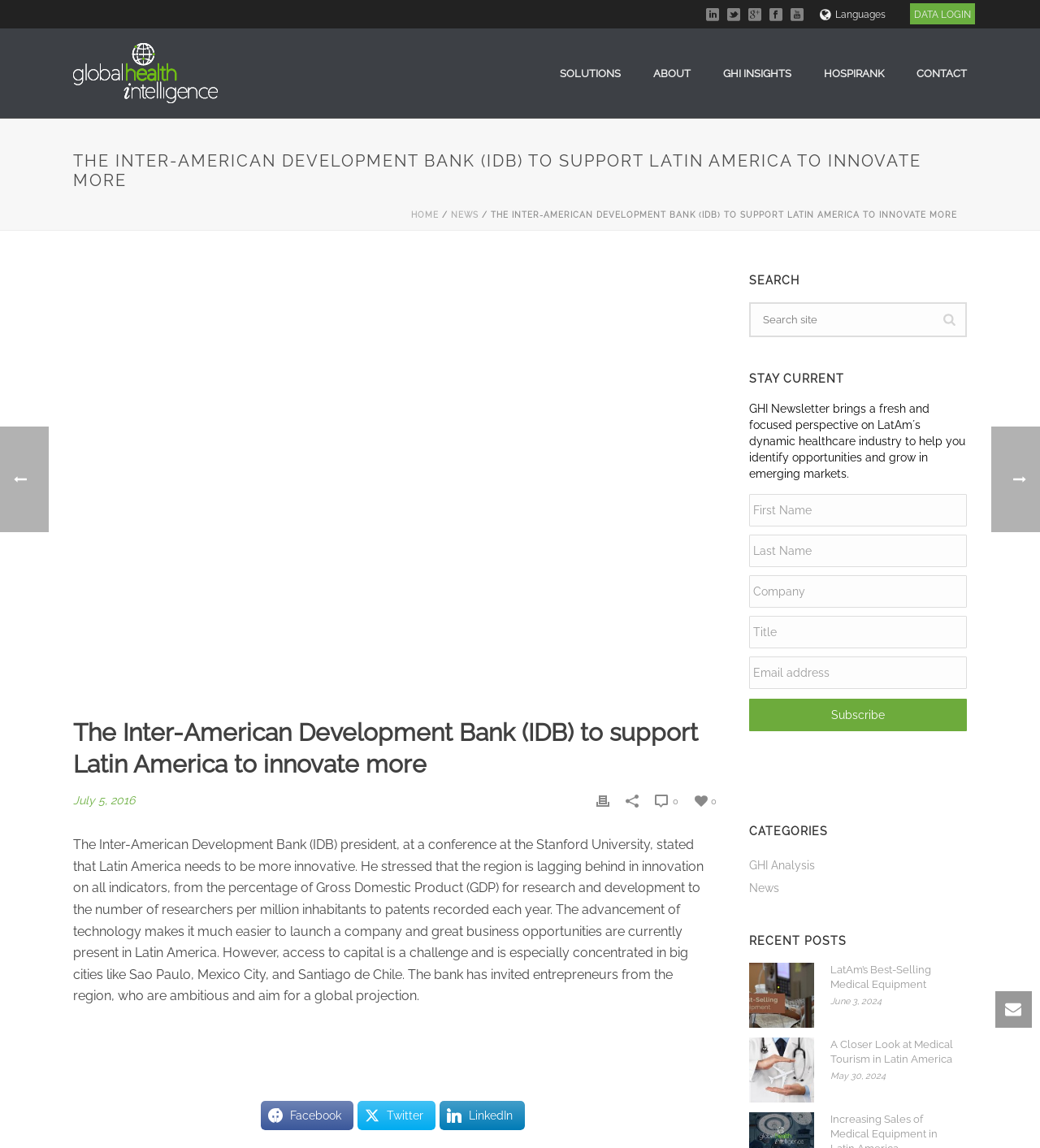Highlight the bounding box coordinates of the region I should click on to meet the following instruction: "Click on the SOLUTIONS link".

[0.523, 0.056, 0.612, 0.073]